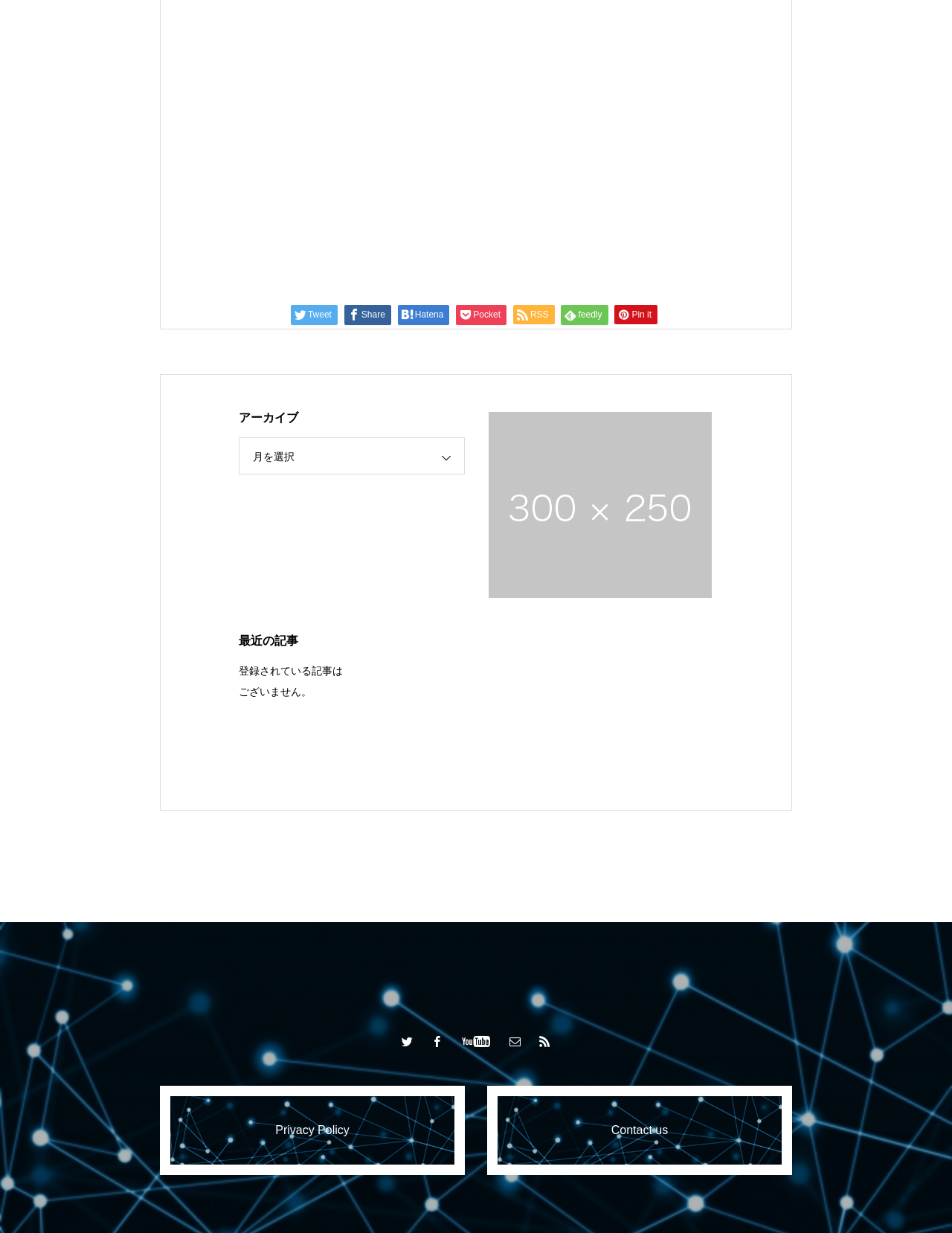Please identify the coordinates of the bounding box for the clickable region that will accomplish this instruction: "Tweet".

[0.305, 0.247, 0.355, 0.264]